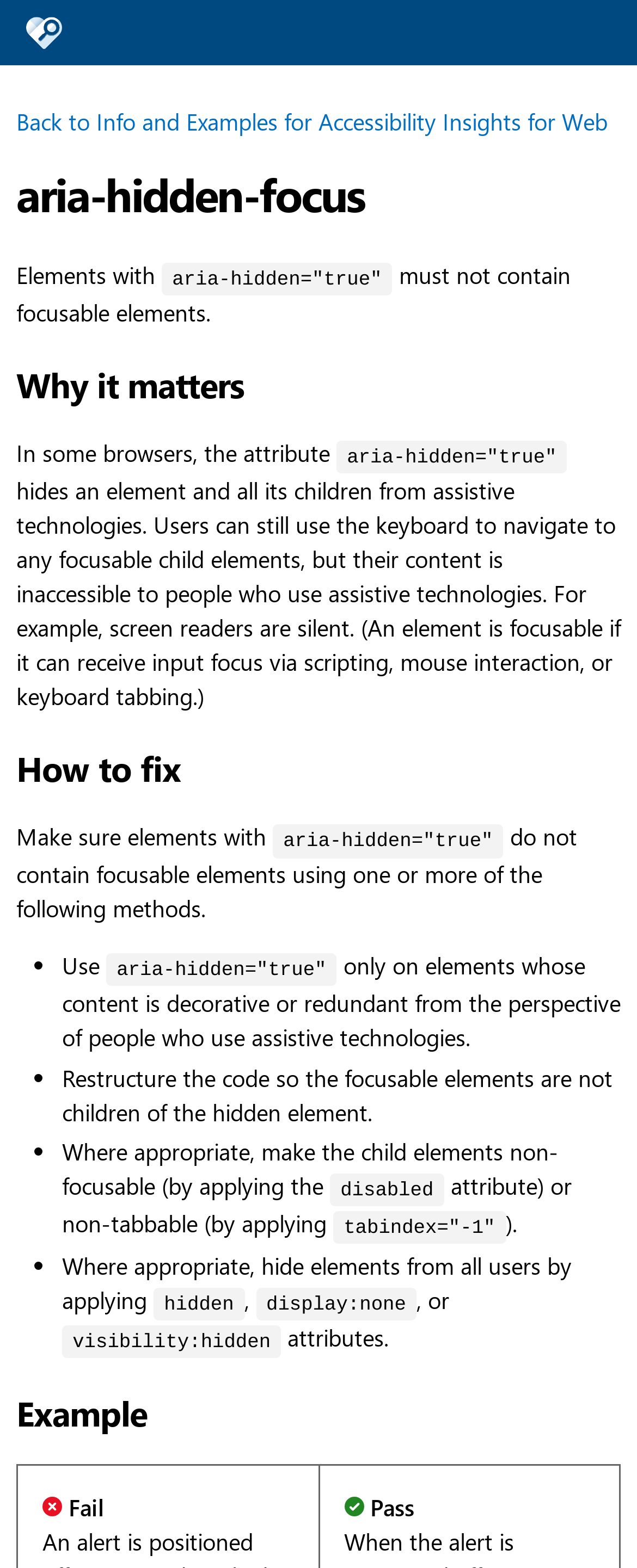Respond with a single word or phrase to the following question:
What is the purpose of aria-hidden attribute?

Hides element from assistive technologies